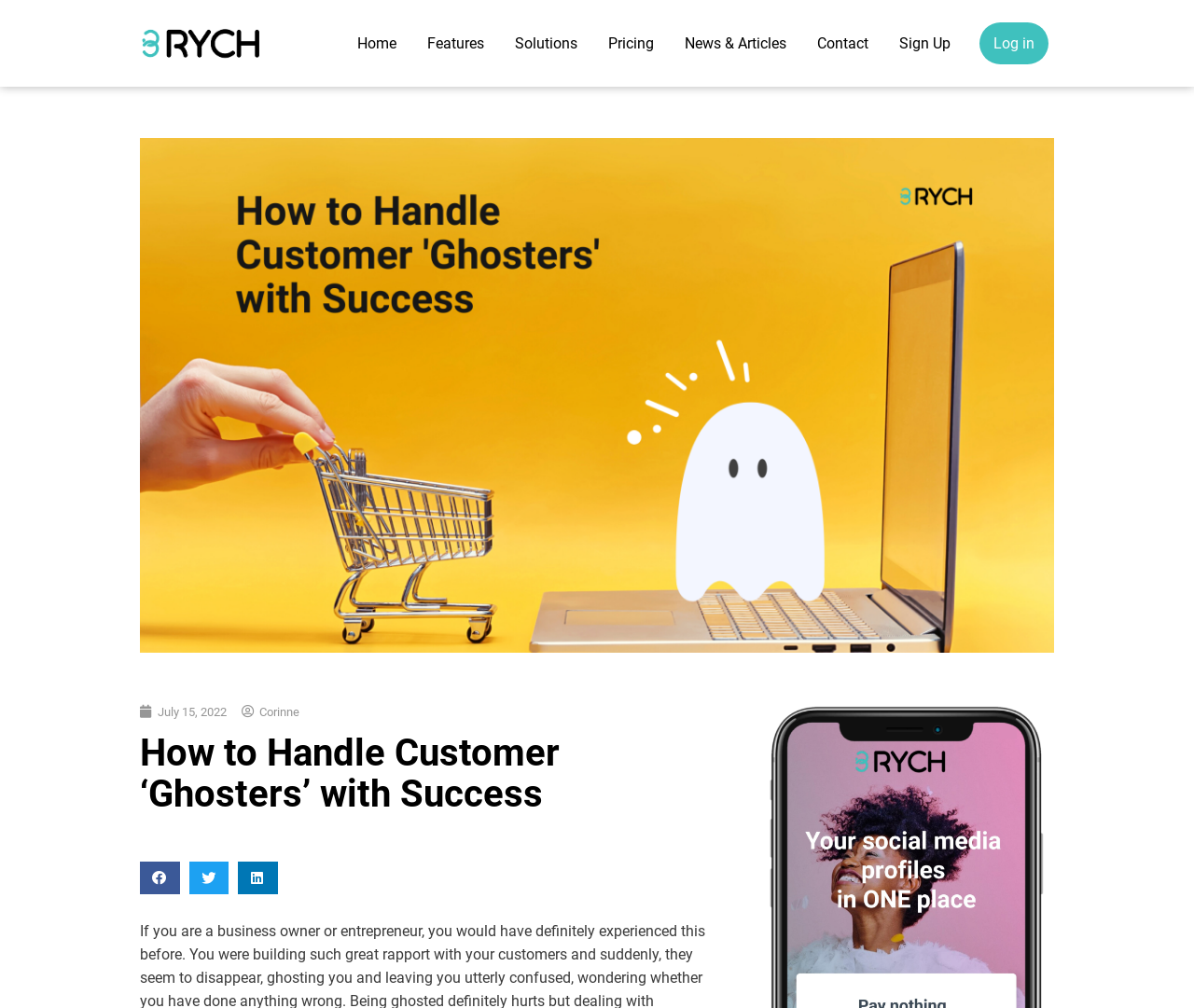Determine the bounding box coordinates of the area to click in order to meet this instruction: "Share on facebook".

[0.117, 0.854, 0.151, 0.887]